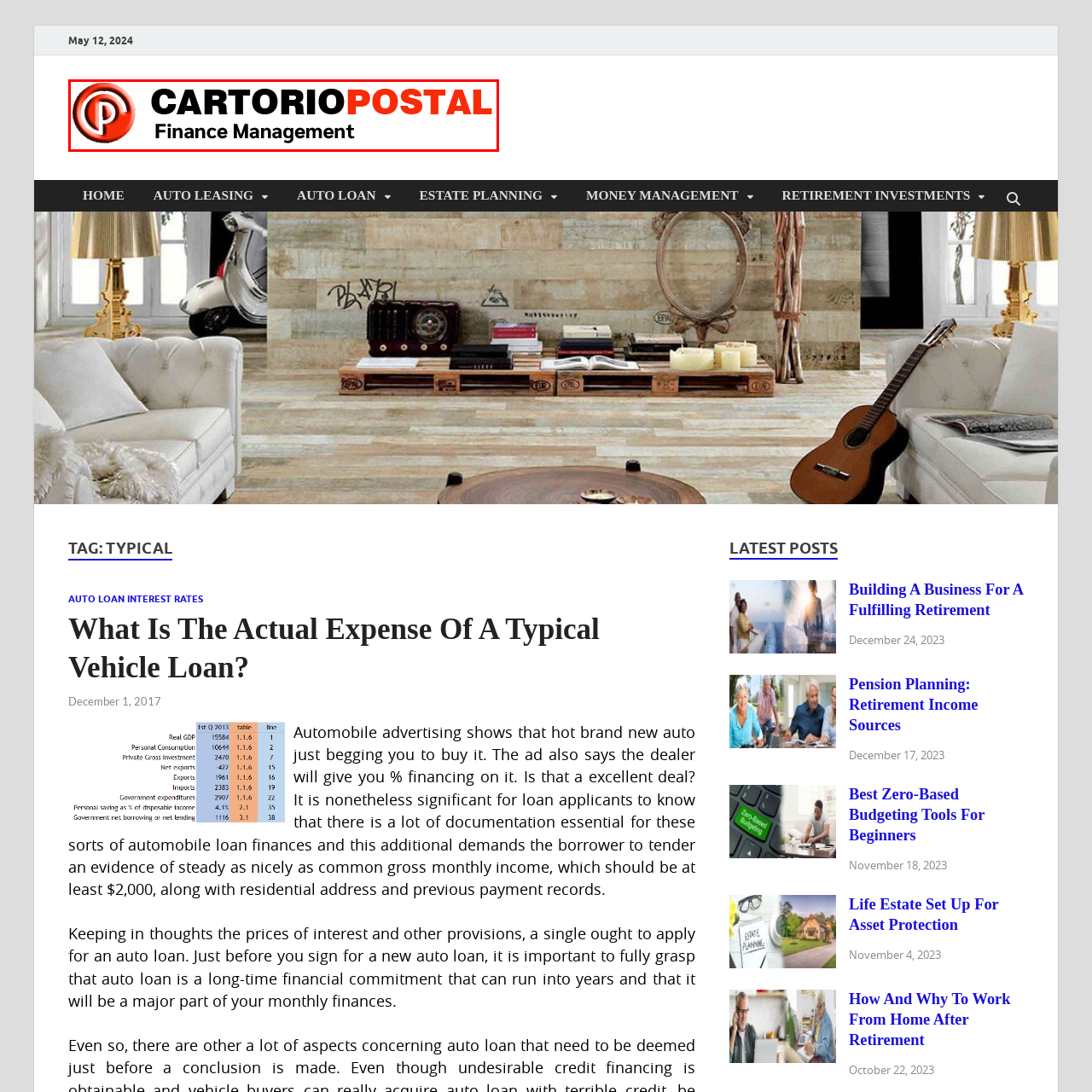What is the color of the word 'POSTAL'?
Focus on the image inside the red bounding box and offer a thorough and detailed answer to the question.

The words 'CARTORIO' and 'POSTAL' are displayed in bold typography, with 'CARTORIO' in black and 'POSTAL' in red, emphasizing a strong brand presence, which indicates that the word 'POSTAL' is in red color.